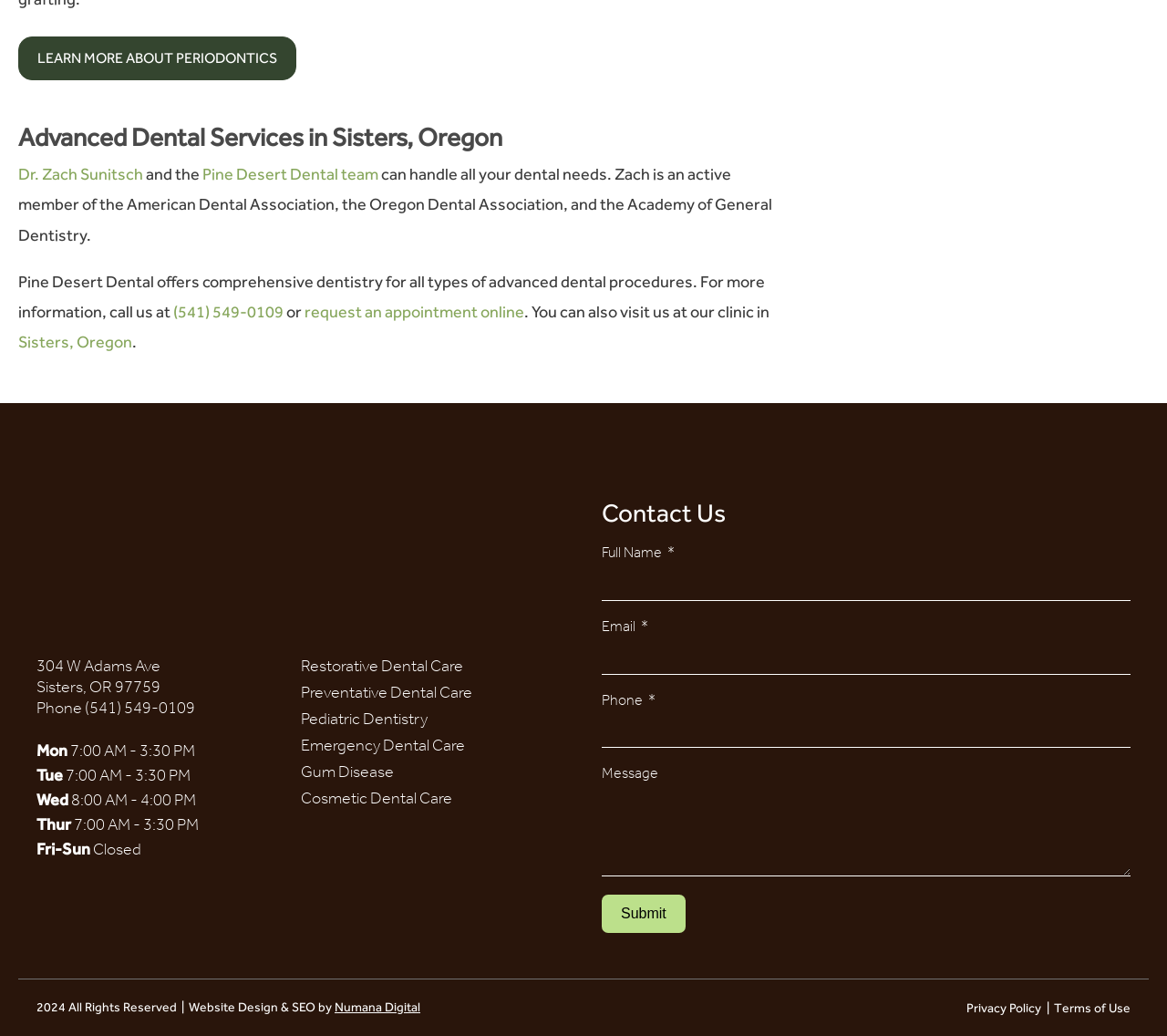Please find the bounding box for the following UI element description. Provide the coordinates in (top-left x, top-left y, bottom-right x, bottom-right y) format, with values between 0 and 1: Pine Desert Dental team

[0.173, 0.158, 0.324, 0.177]